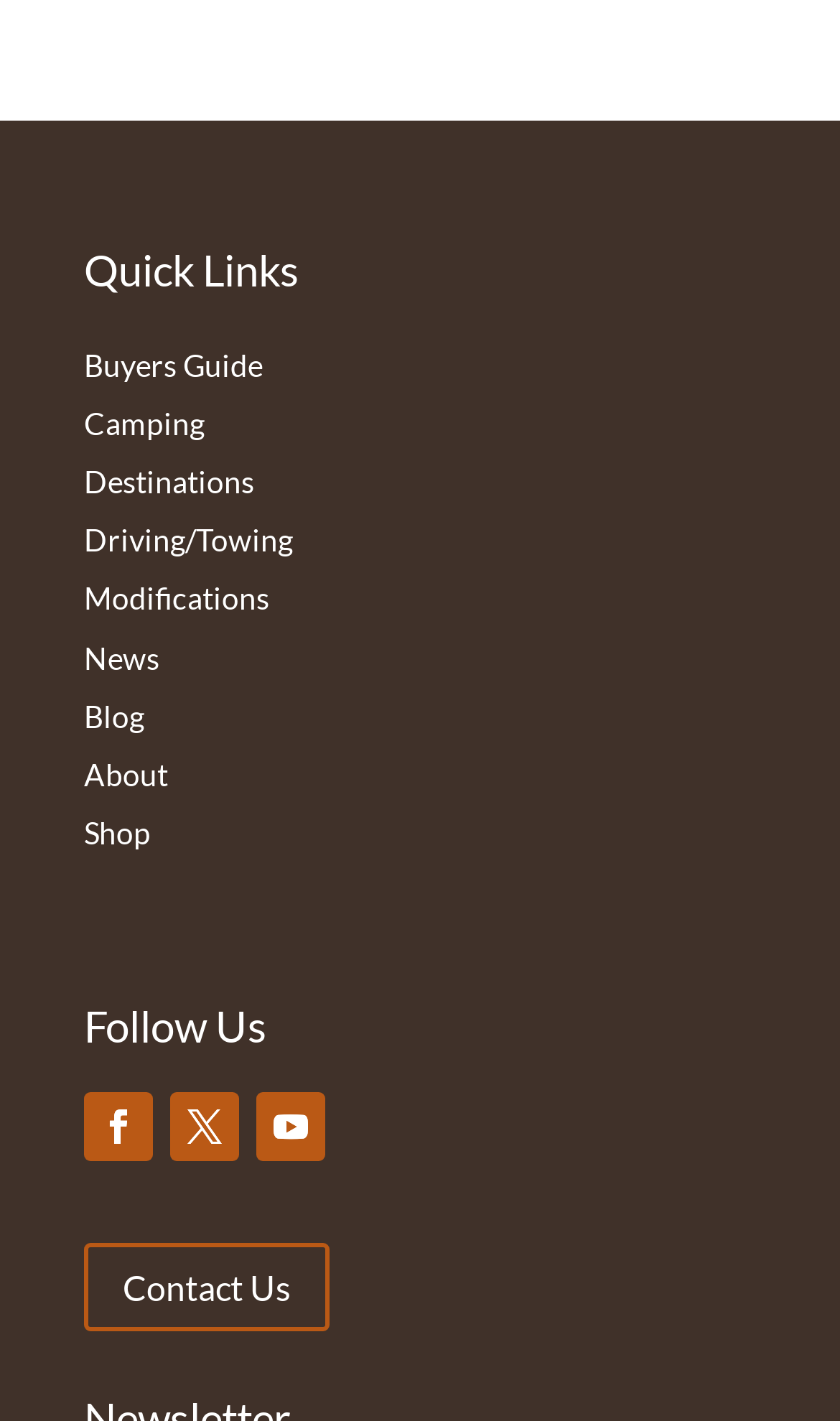What is the last link under 'Quick Links'?
Please give a detailed and elaborate answer to the question.

I looked at the links under the 'Quick Links' heading and found that the last link is 'About'.